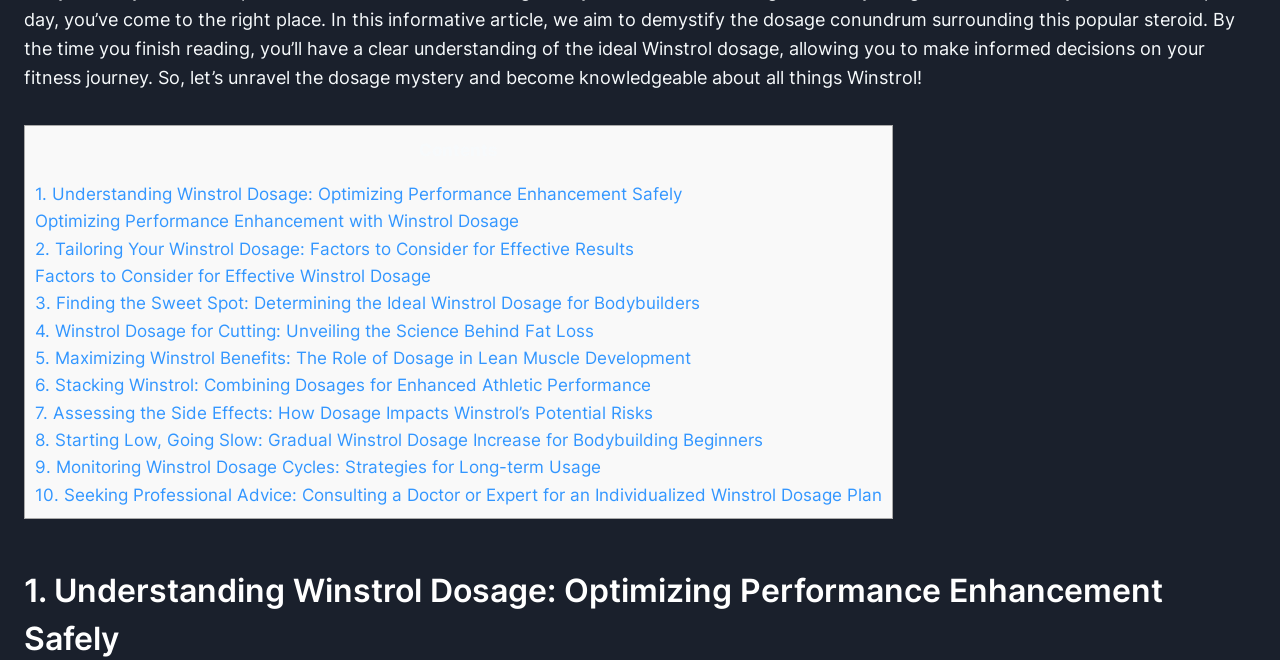What is the focus of the 'Finding the Sweet Spot' section?
Please answer the question with a detailed response using the information from the screenshot.

The 'Finding the Sweet Spot' section appears to be focused on determining the ideal Winstrol dosage for bodybuilders, suggesting that it may provide guidance on finding the optimal dosage for effective results.